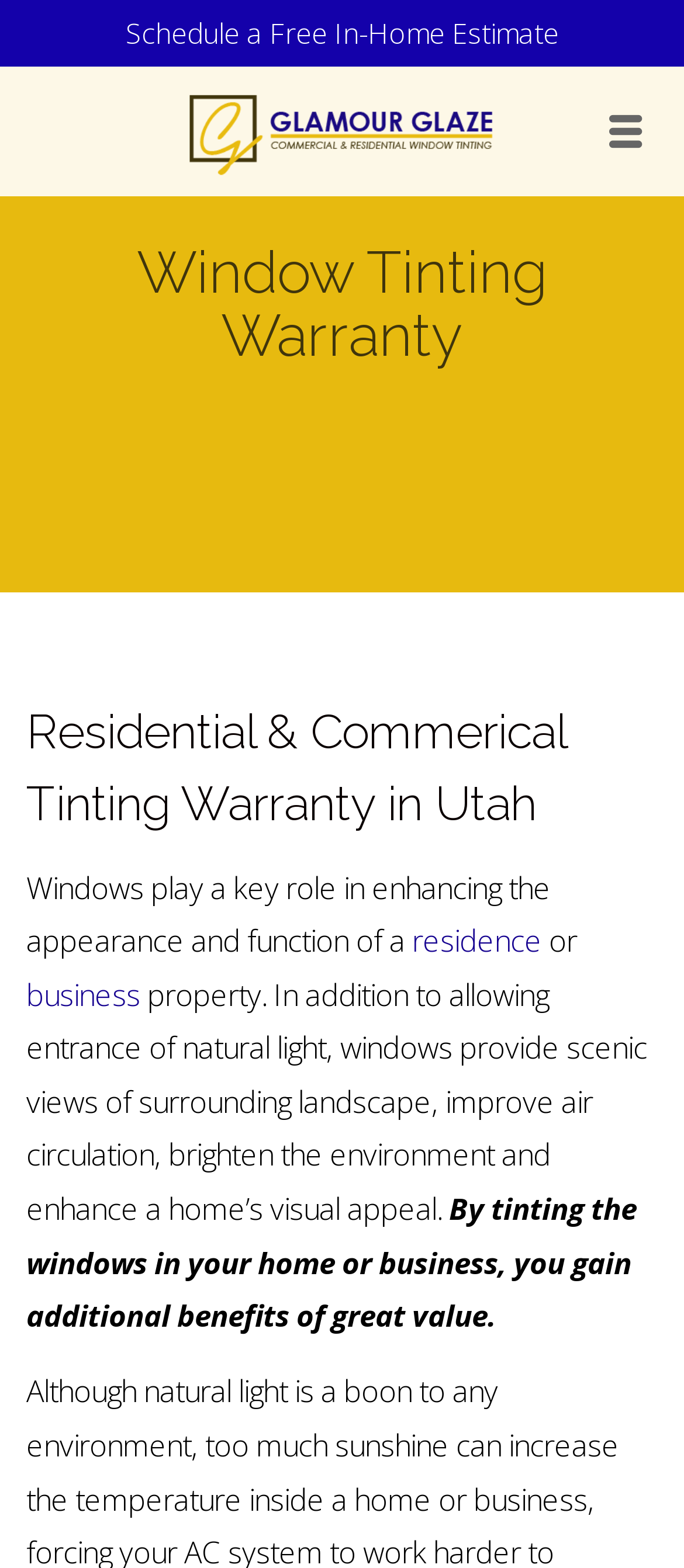What is the role of windows in a property?
Answer the question with a detailed explanation, including all necessary information.

According to the webpage, windows play a key role in enhancing the appearance and function of a property, allowing entrance of natural light, providing scenic views, improving air circulation, brightening the environment, and enhancing a home's visual appeal.